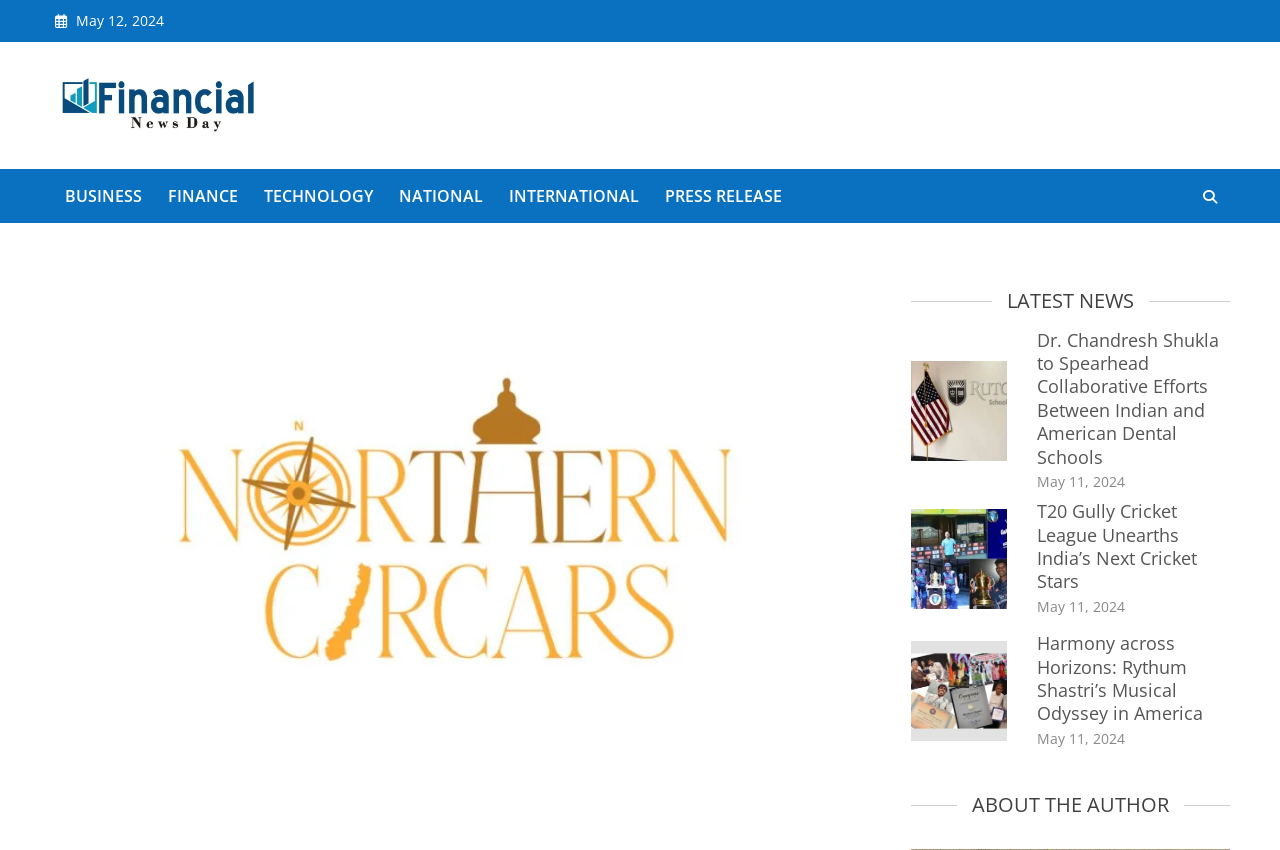What is the author section title?
Using the image as a reference, answer with just one word or a short phrase.

ABOUT THE AUTHOR